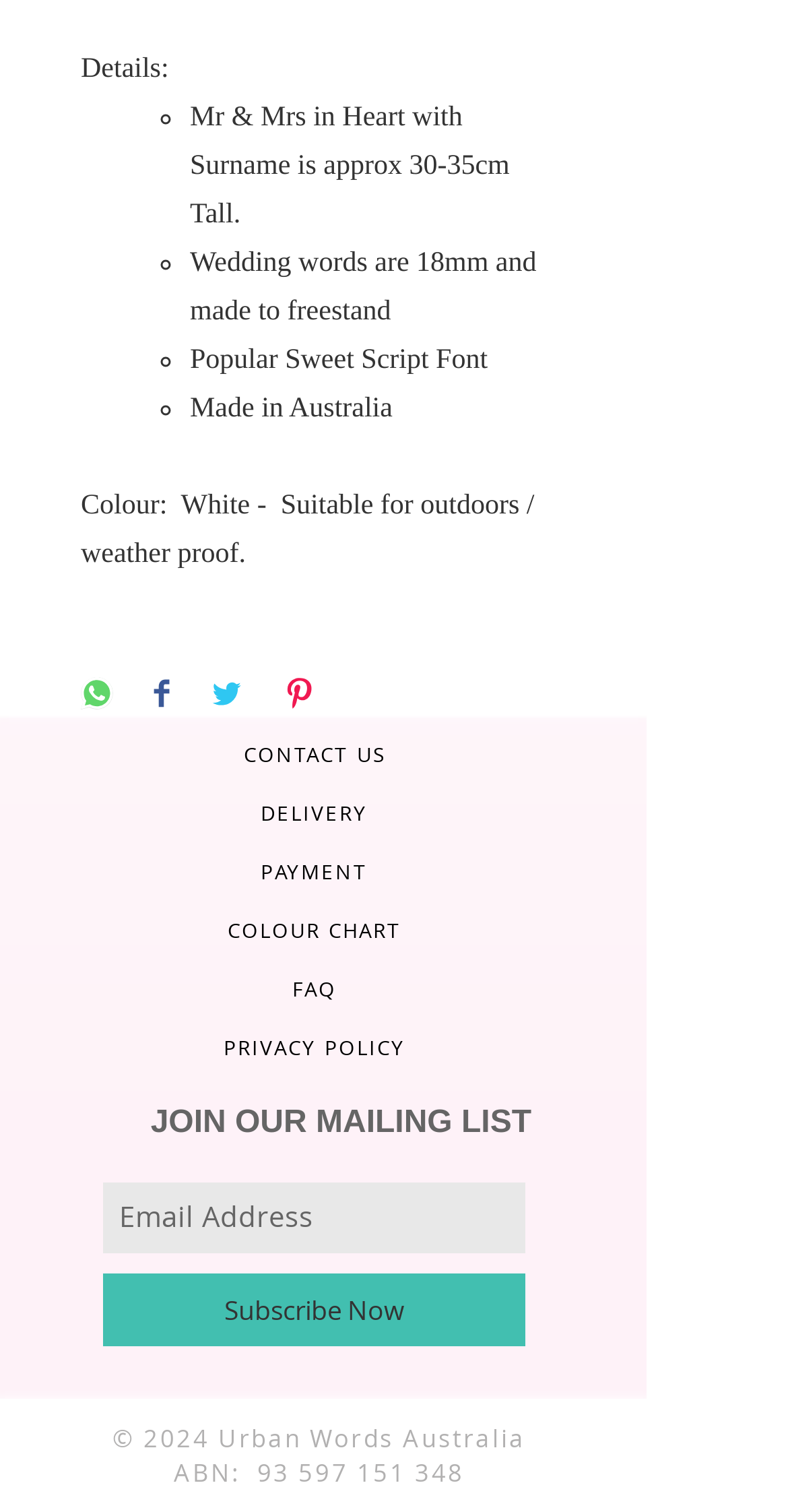Where is the product made?
Based on the image, answer the question with as much detail as possible.

According to the webpage, the product is made in Australia.